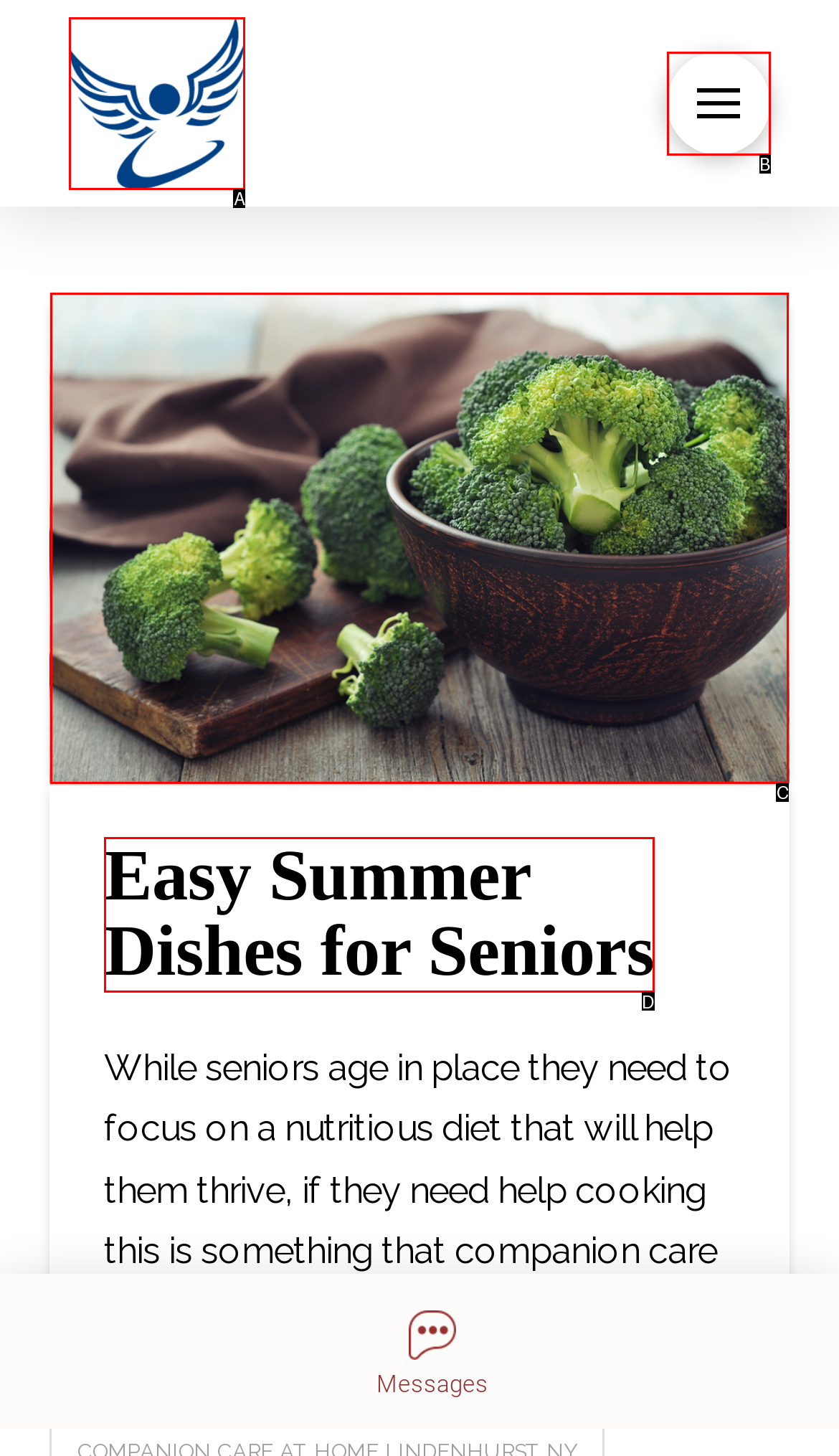Assess the description: < Prev and select the option that matches. Provide the letter of the chosen option directly from the given choices.

None